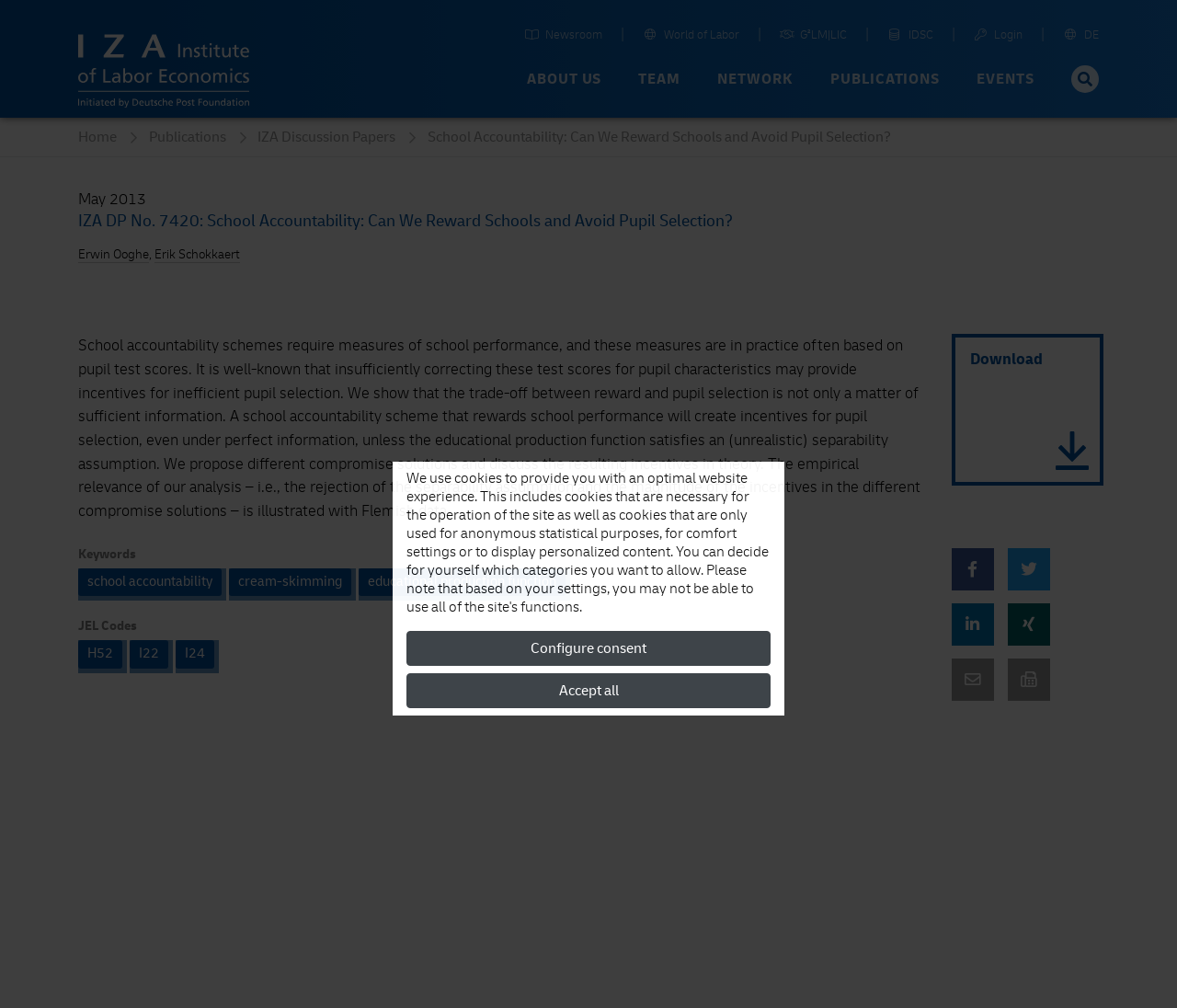Find and provide the bounding box coordinates for the UI element described with: "Events".

[0.83, 0.068, 0.879, 0.091]